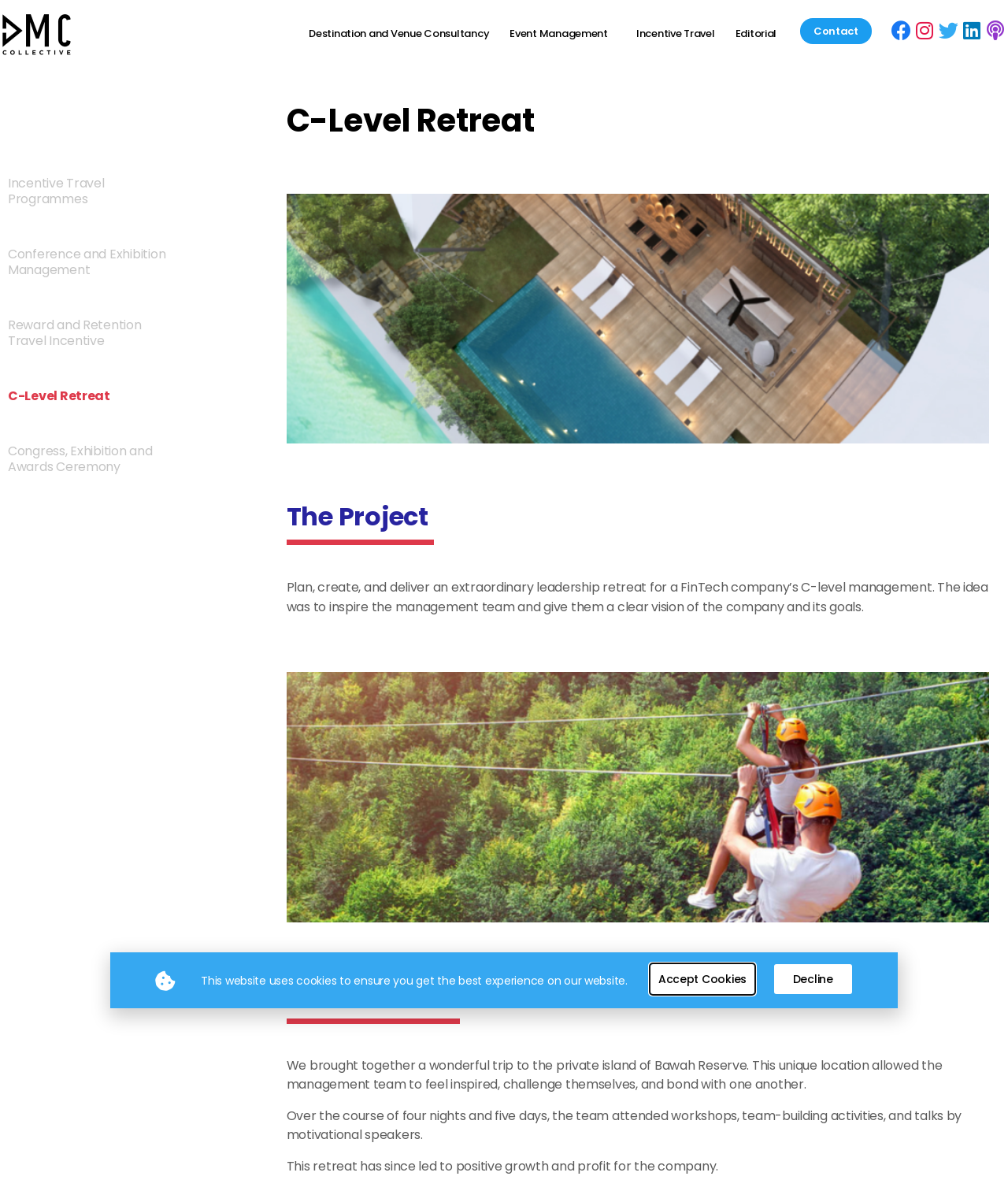Where was the leadership retreat held?
Please provide a full and detailed response to the question.

The leadership retreat was held at the private island of Bawah Reserve, as mentioned in the text 'We brought together a wonderful trip to the private island of Bawah Reserve.'